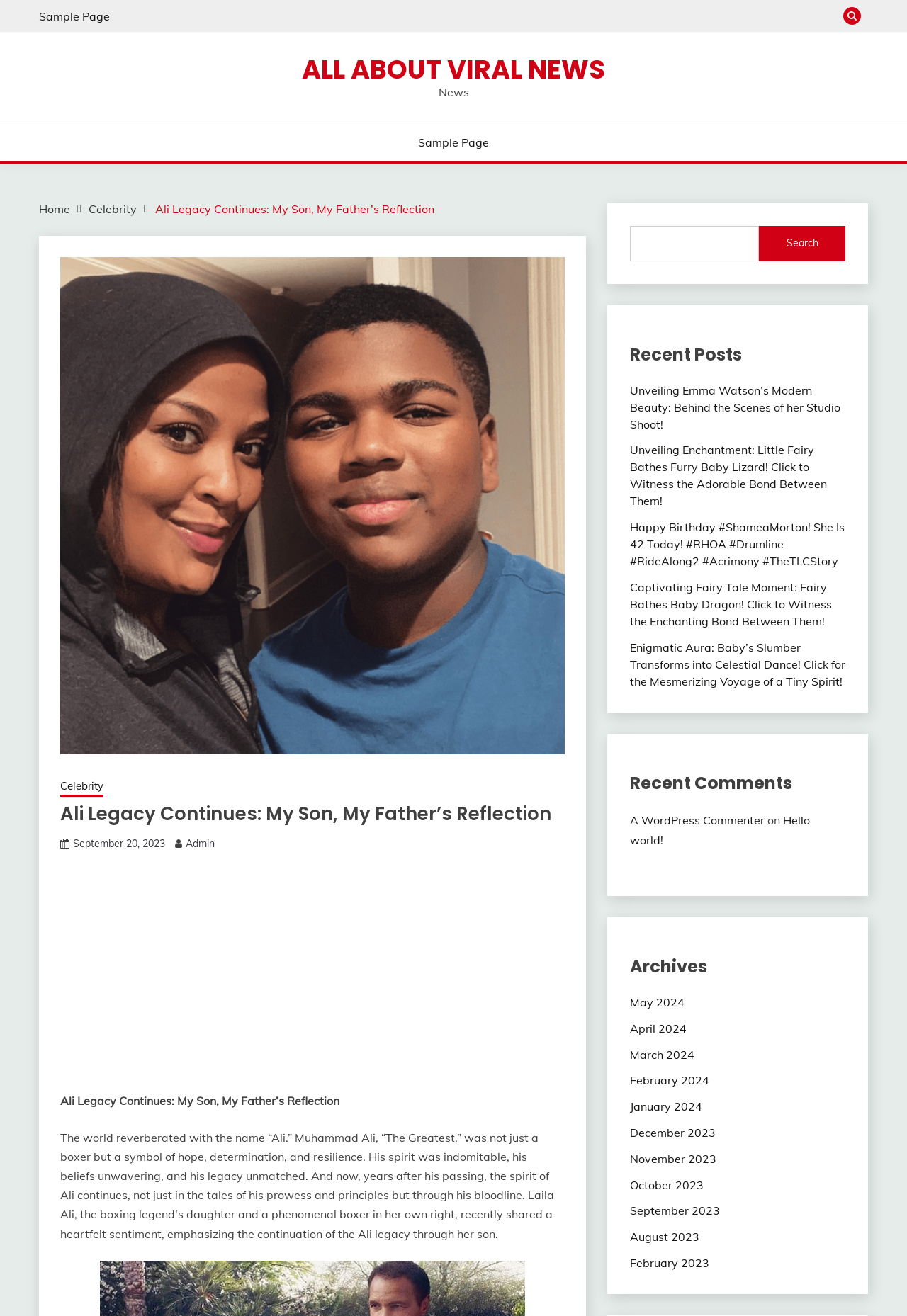Identify the bounding box of the HTML element described here: "parent_node: Search name="s"". Provide the coordinates as four float numbers between 0 and 1: [left, top, right, bottom].

[0.694, 0.172, 0.837, 0.198]